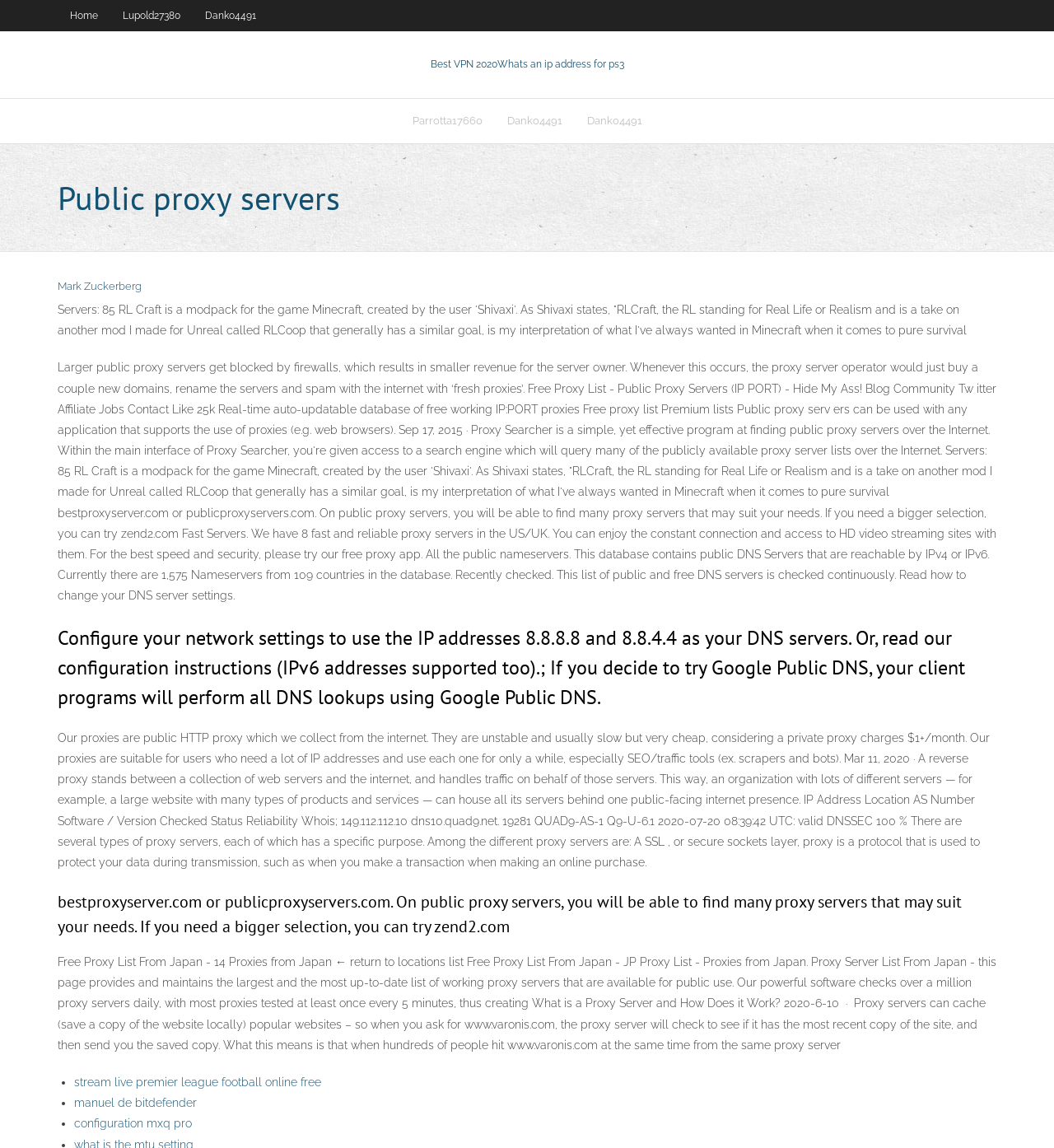What is the purpose of a SSL proxy?
Kindly give a detailed and elaborate answer to the question.

The answer can be found in the StaticText element with the text 'Among the different proxy servers are: A SSL, or secure sockets layer, proxy is a protocol that is used to protect your data during transmission, such as when you make a transaction when making an online purchase.'. The purpose of a SSL proxy is to protect data during transmission.